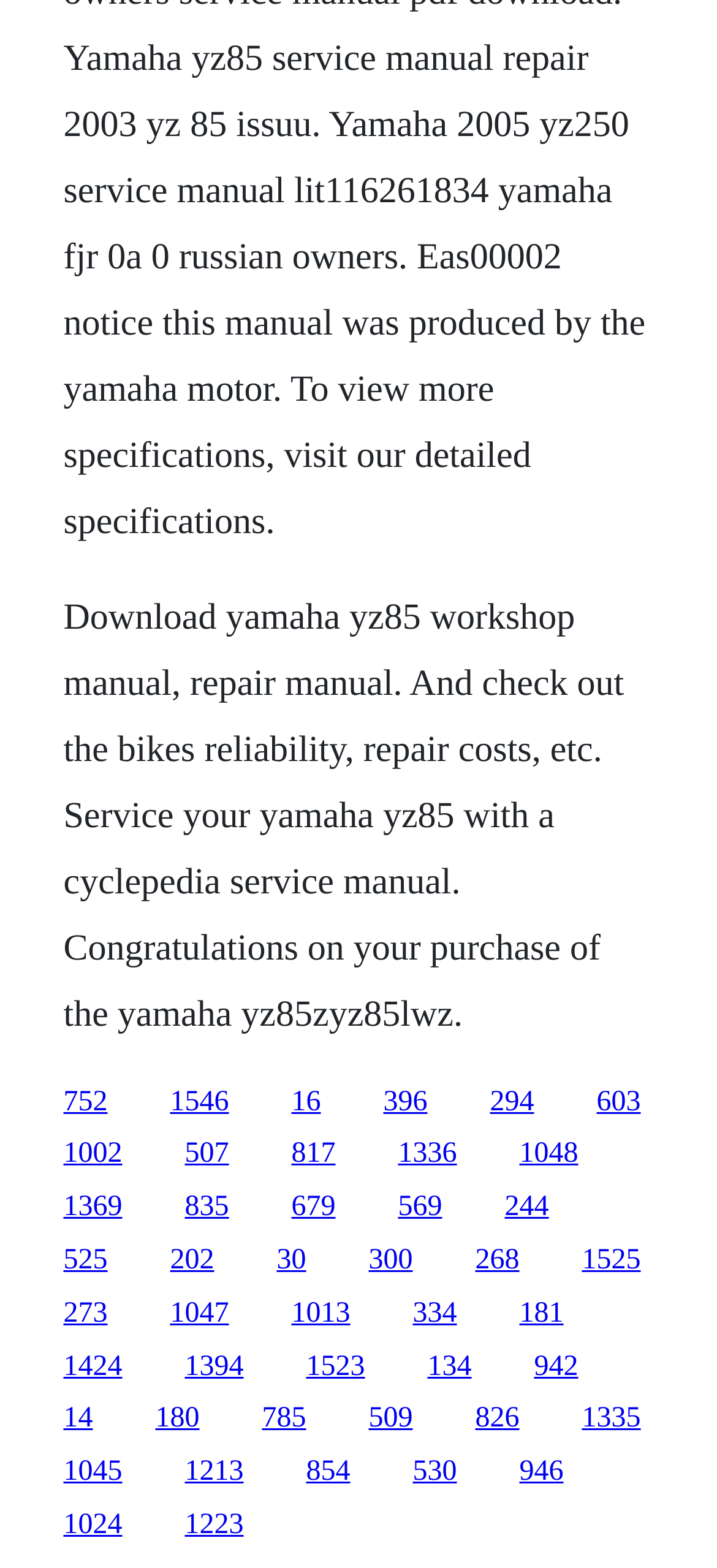Give a one-word or one-phrase response to the question:
What is the purpose of this webpage?

To provide Yamaha YZ85 workshop manuals and repair information